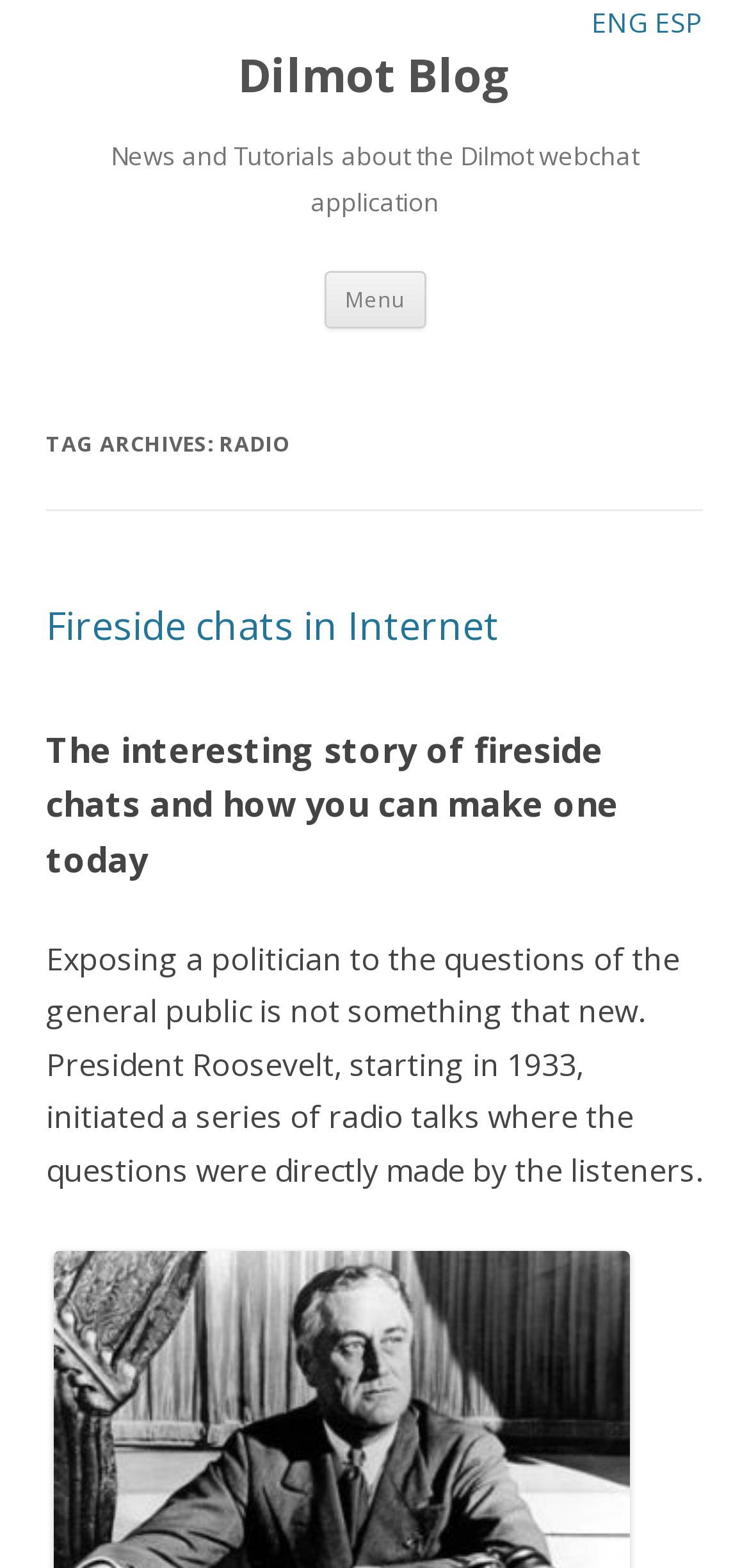Give the bounding box coordinates for this UI element: "Skip to content". The coordinates should be four float numbers between 0 and 1, arranged as [left, top, right, bottom].

[0.568, 0.173, 0.819, 0.19]